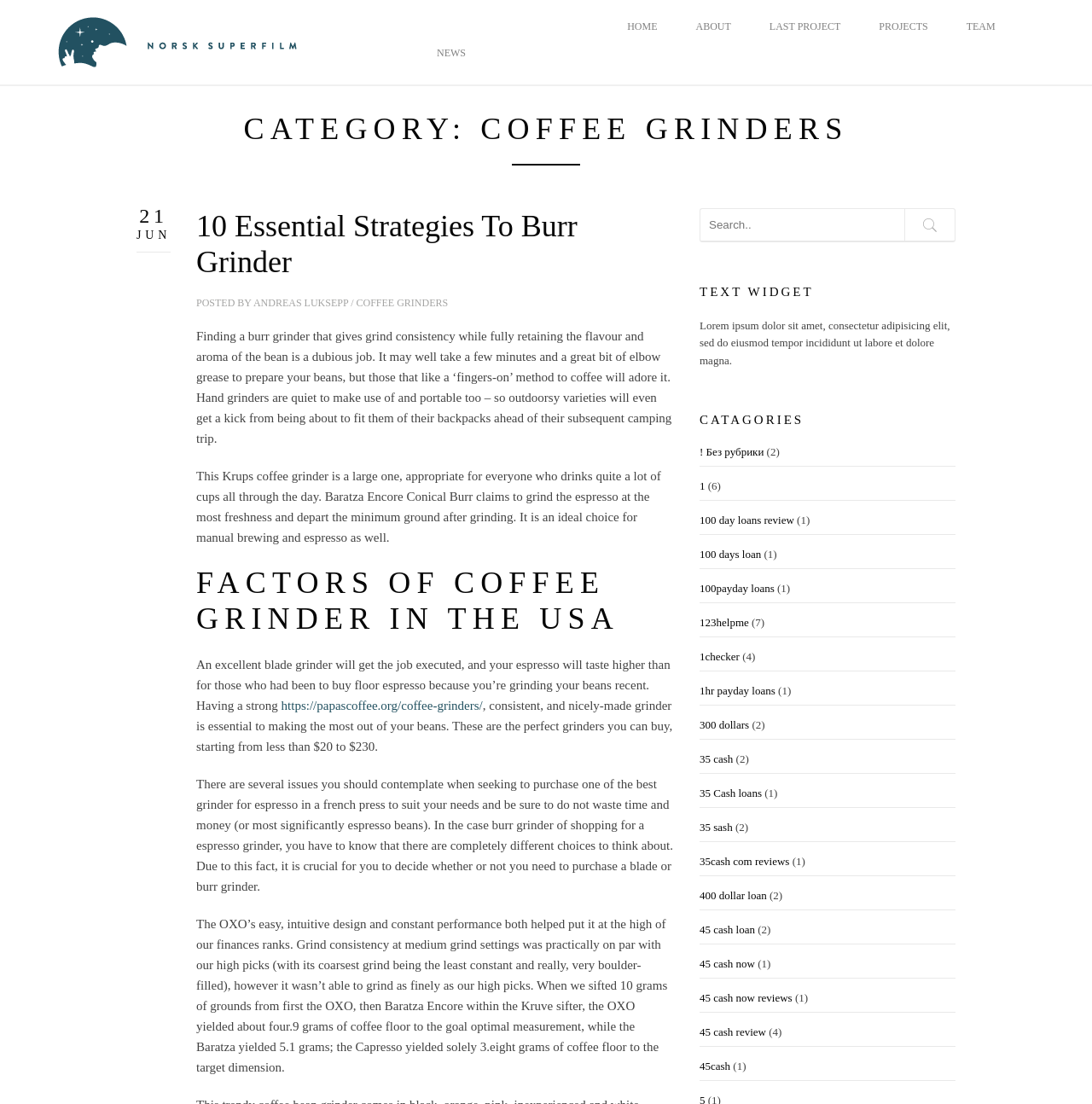Determine the bounding box coordinates for the clickable element required to fulfill the instruction: "Check out the review of green elephant kratom for sale". Provide the coordinates as four float numbers between 0 and 1, i.e., [left, top, right, bottom].

None